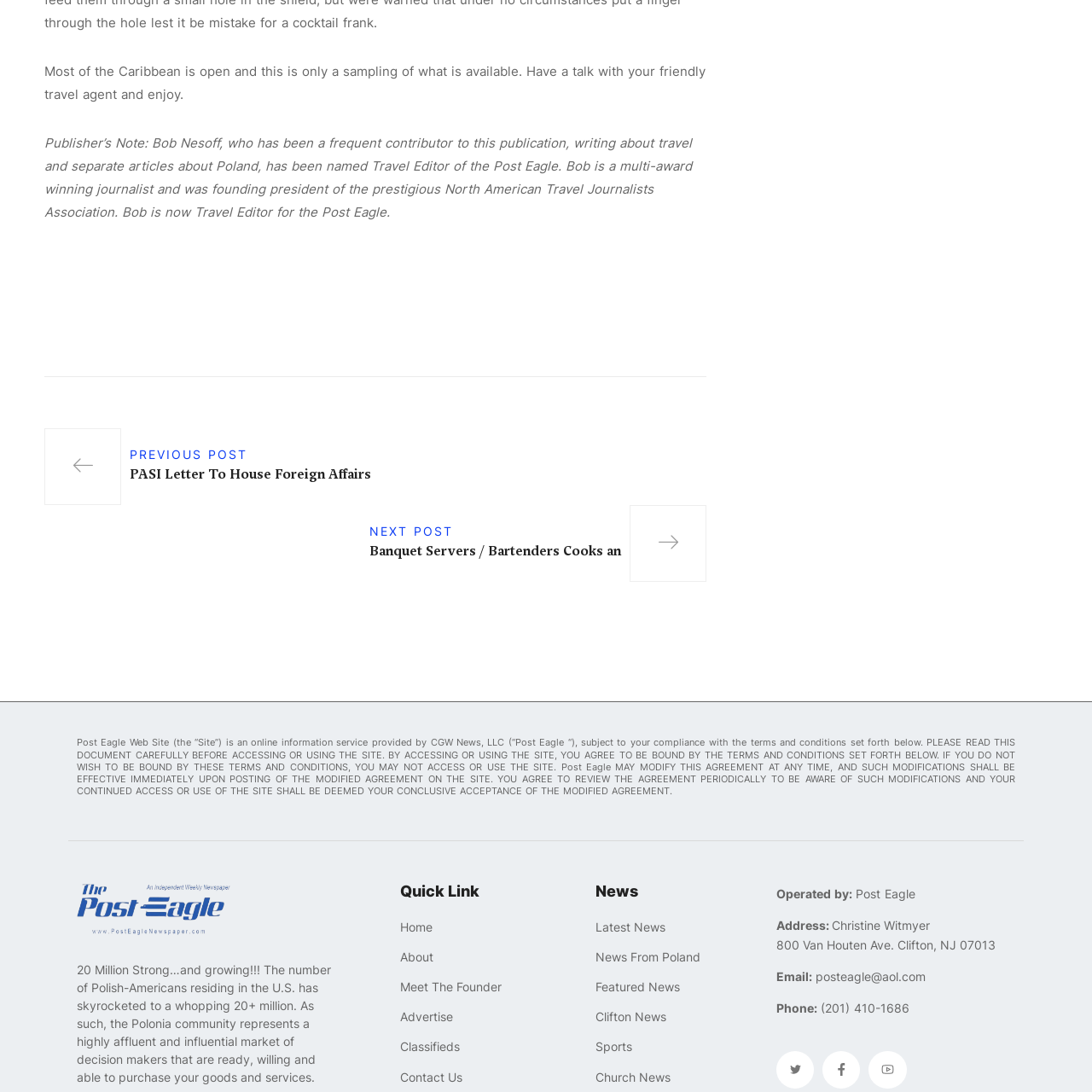Please specify the bounding box coordinates in the format (top-left x, top-left y, bottom-right x, bottom-right y), with all values as floating point numbers between 0 and 1. Identify the bounding box of the UI element described by: Classifieds

[0.366, 0.949, 0.53, 0.968]